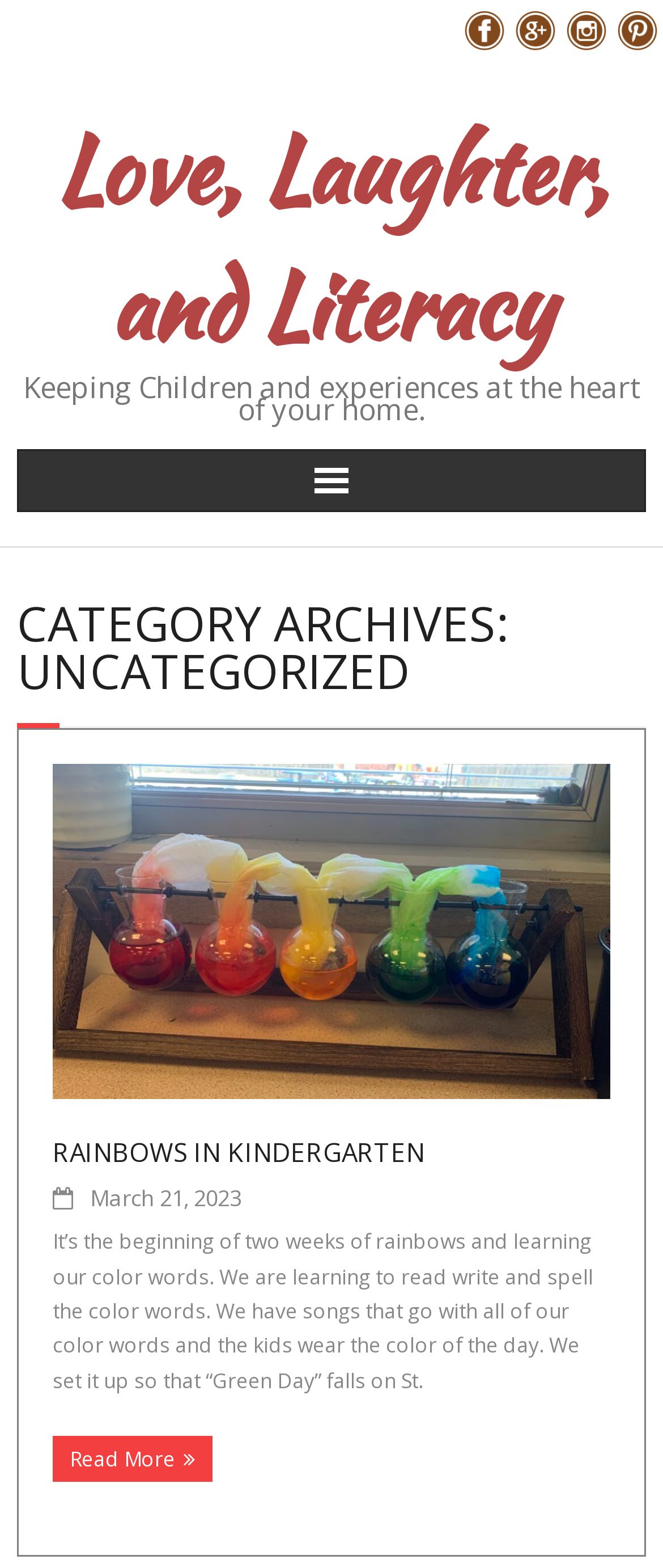Explain the webpage in detail, including its primary components.

The webpage is a blog titled "Love, Laughter, and Literacy" with a focus on children's education and experiences. At the top, there is a layout table that spans the entire width of the page. Within this table, there are five social media links aligned horizontally, with the "Follow Me" text situated to the left of them.

Below the layout table, there is a prominent link that serves as the blog's title, "Love, Laughter, and Literacy Keeping Children and experiences at the heart of your home." This link is divided into two headings, with the main title "Love, Laughter, and Literacy" and the subtitle "Keeping Children and experiences at the heart of your home."

Further down, there is a heading that reads "CATEGORY ARCHIVES: UNCATEGORIZED," which suggests that the blog posts are categorized and this particular section is for uncategorized posts.

The main content of the webpage is an article that takes up most of the page's vertical space. Within the article, there is a header section that contains a link to a blog post titled "Rainbow Walk Science," accompanied by an image with the same title. Below this header, there is a heading that reads "RAINBOWS IN KINDERGARTEN," which is also a link to a blog post.

The blog post content starts with a link to the post's date, "March 21, 2023," followed by a block of text that describes a kindergarten activity focused on learning color words. The text is accompanied by a "Read More" link at the bottom.